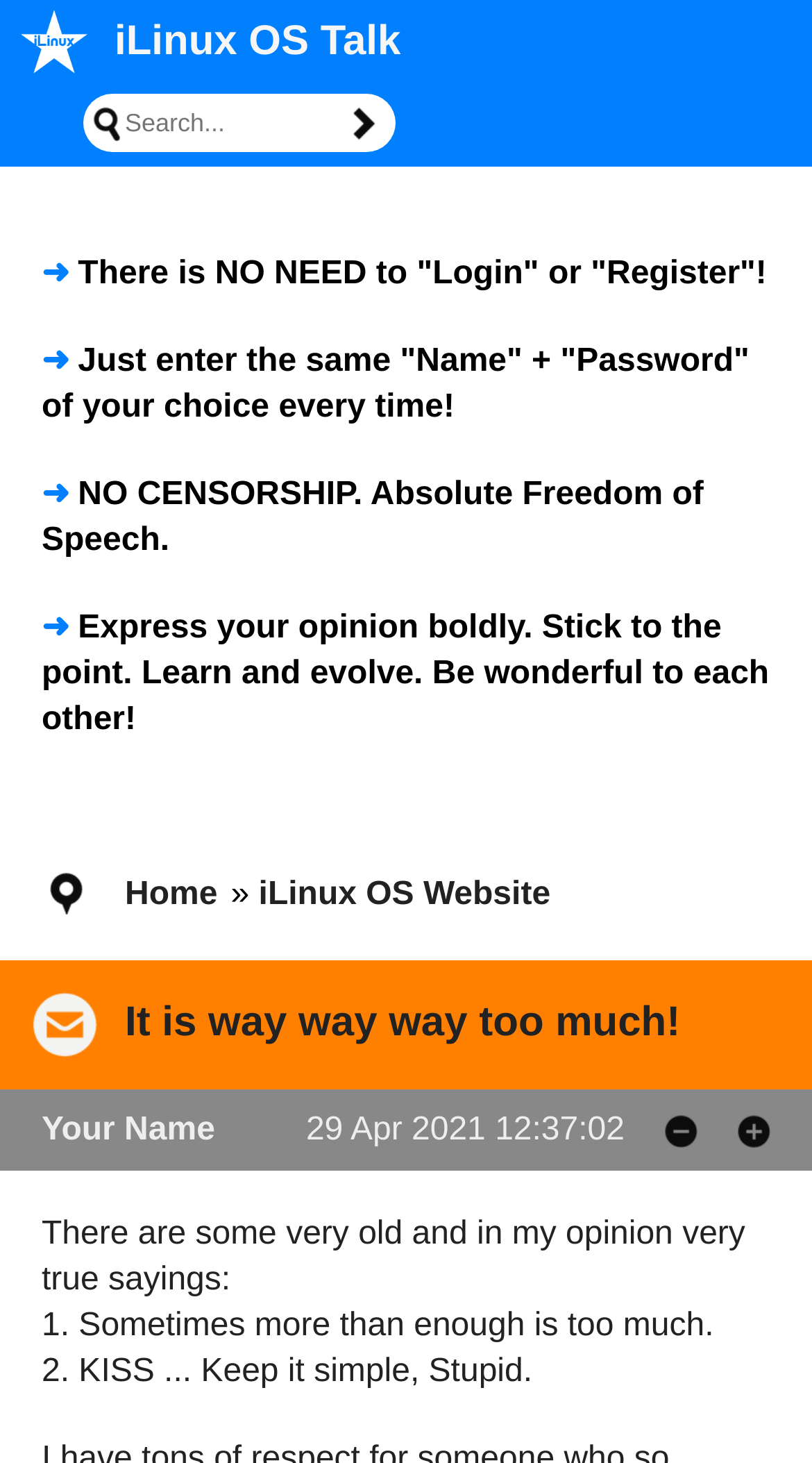Answer the following in one word or a short phrase: 
How many links are present in the top navigation bar?

3